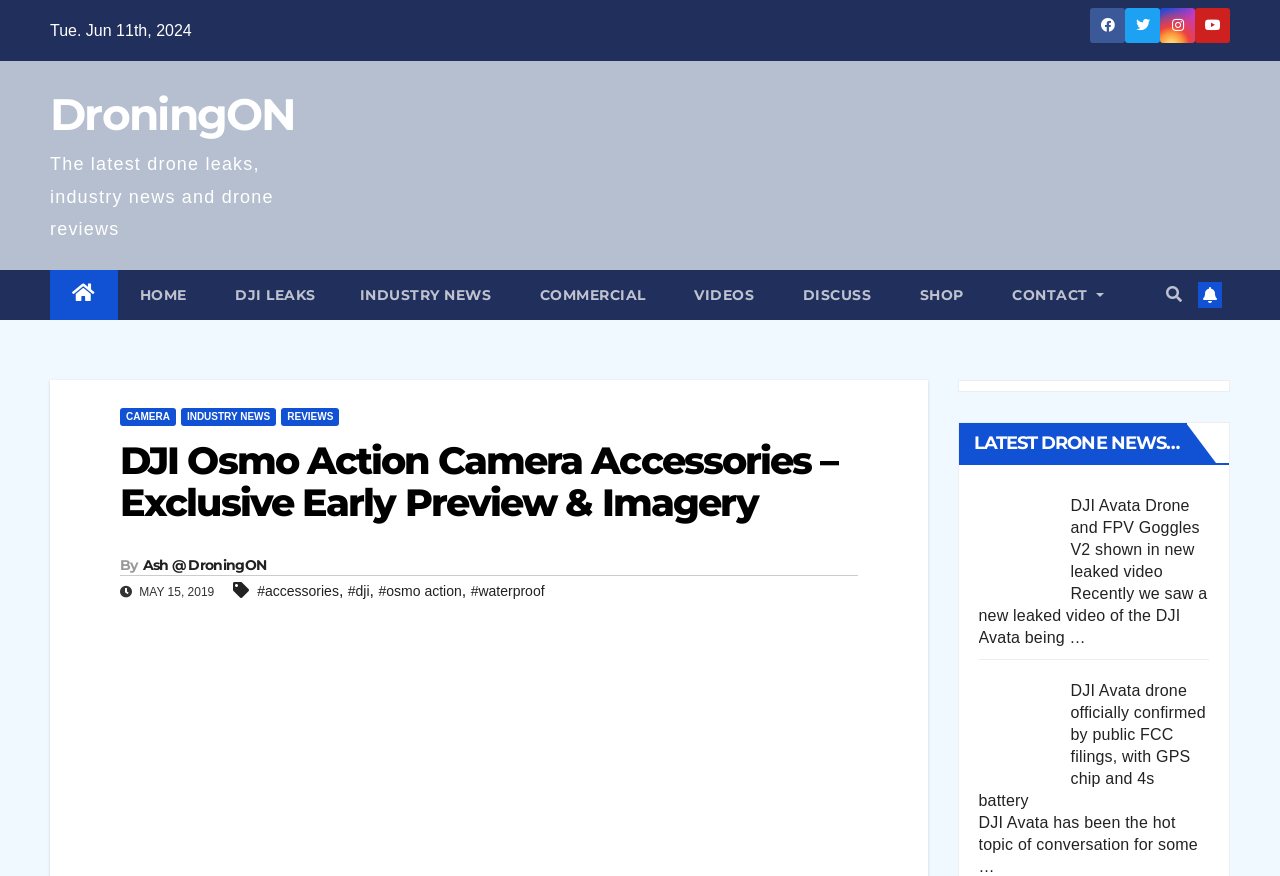What is the name of the website?
Look at the image and answer the question with a single word or phrase.

DroningON